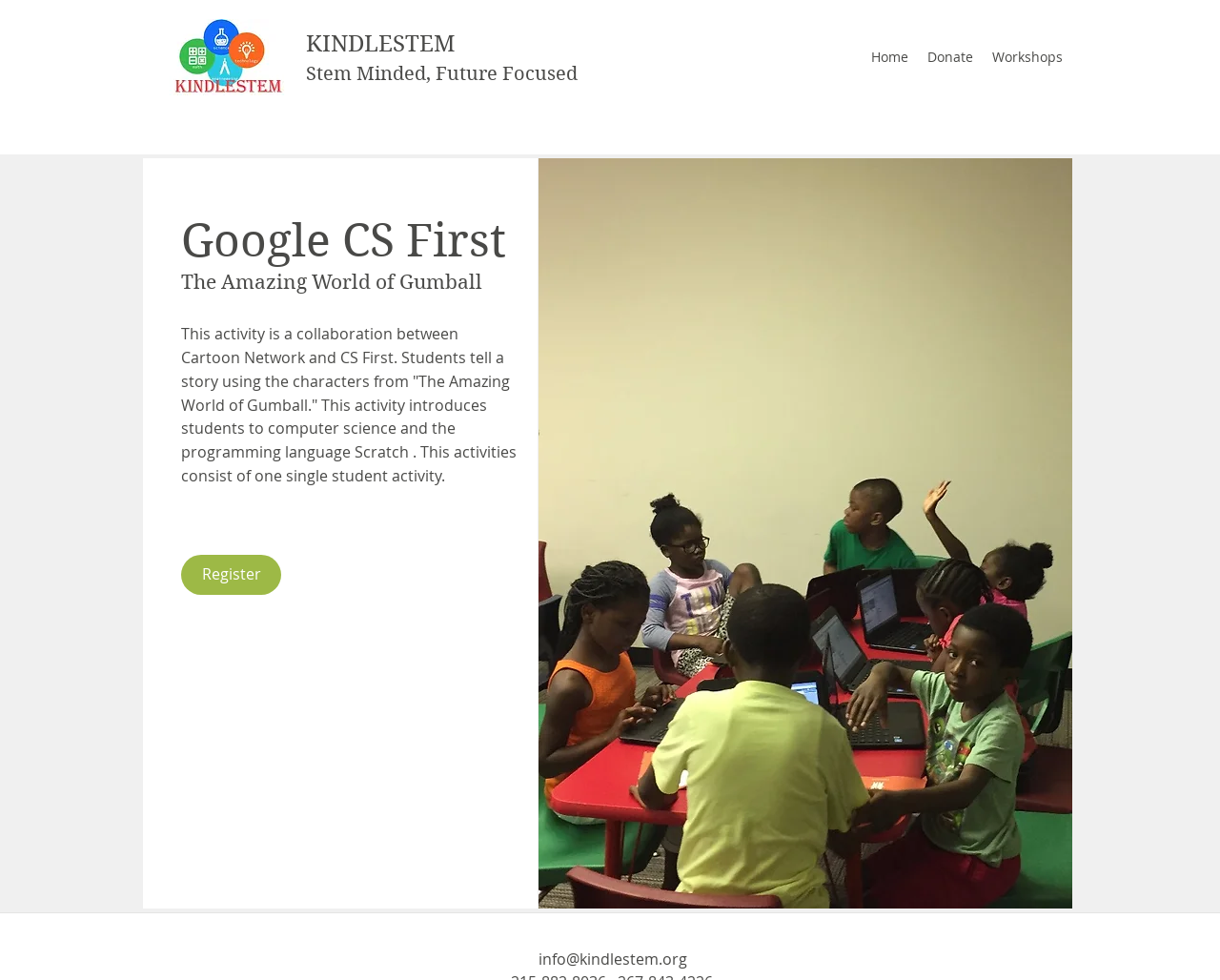Locate the bounding box of the UI element described in the following text: "Workshops".

[0.805, 0.044, 0.879, 0.073]